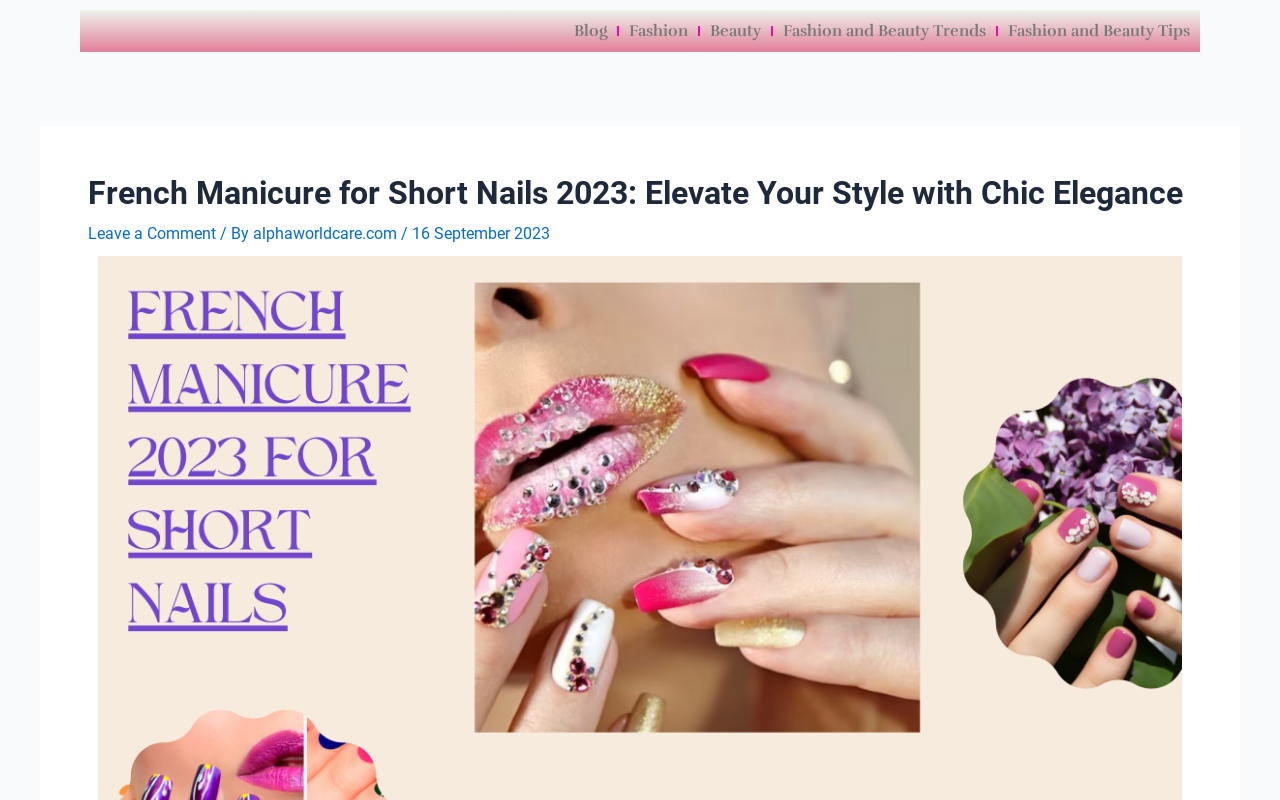Please determine and provide the text content of the webpage's heading.

French Manicure for Short Nails 2023: Elevate Your Style with Chic Elegance